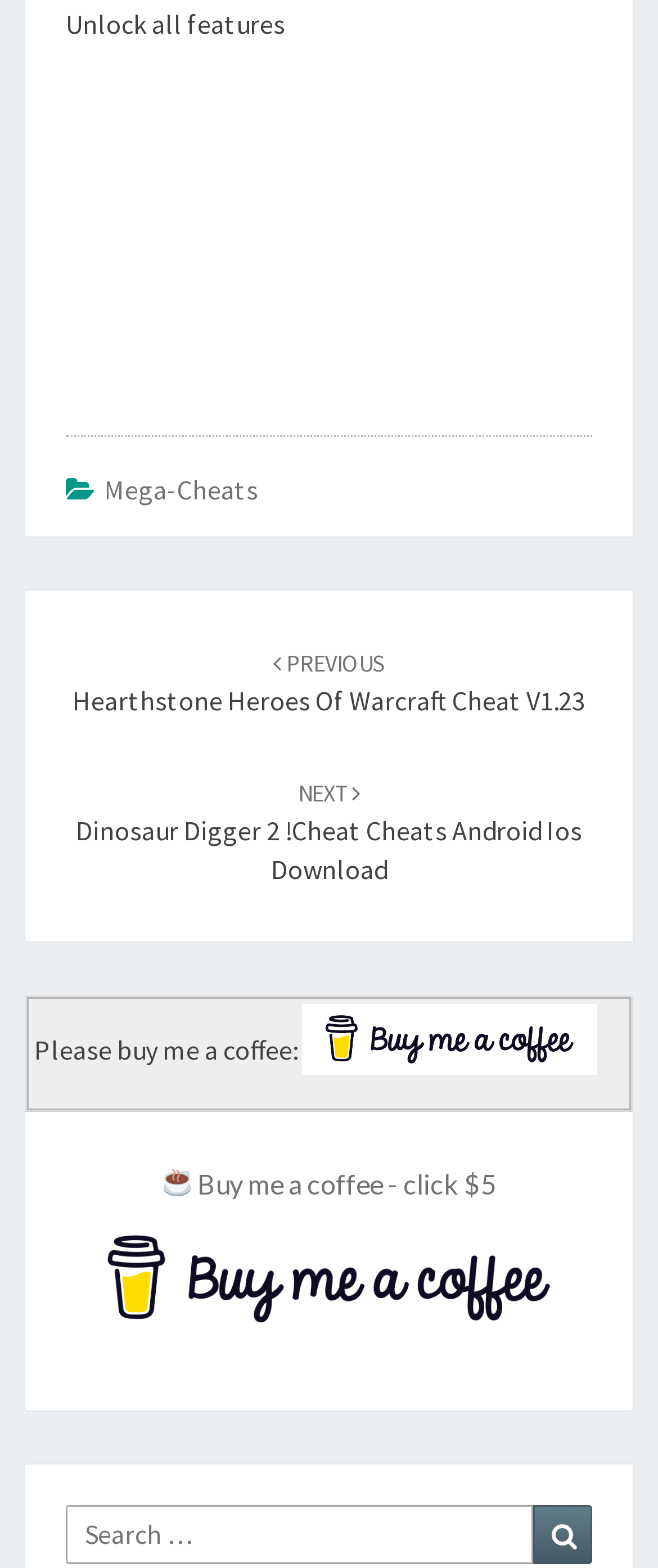Use a single word or phrase to answer the question: 
How many images are present on the webpage?

2